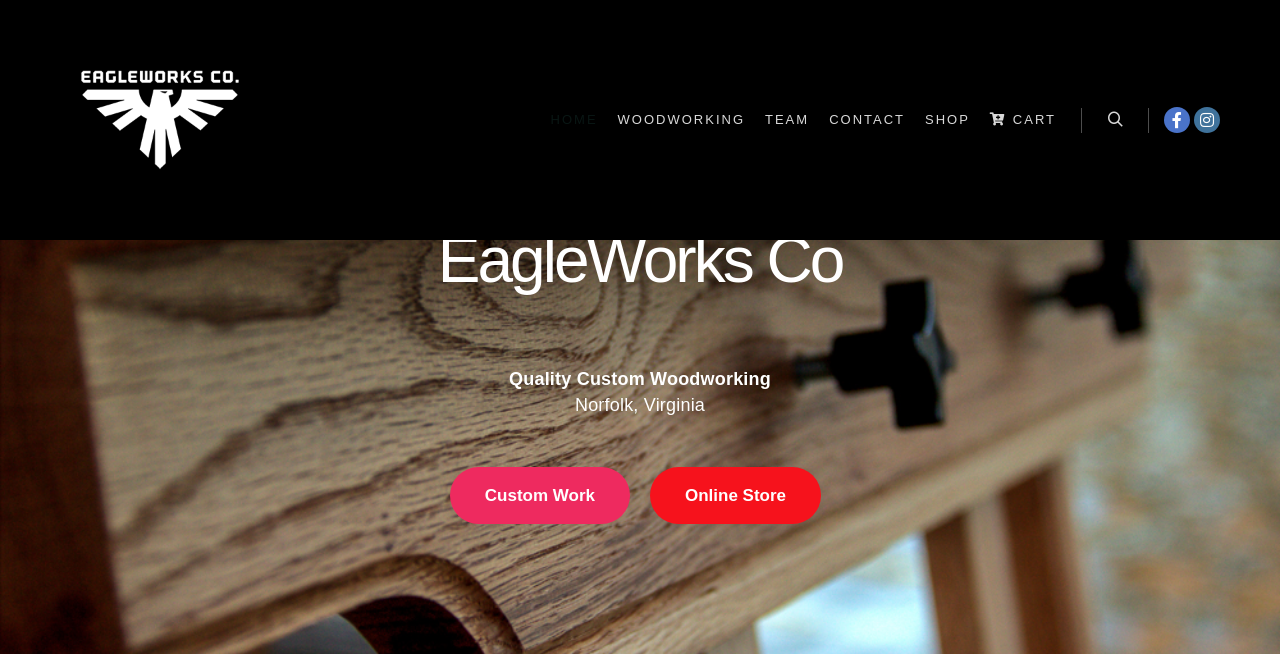What is the location of the company?
Refer to the image and provide a one-word or short phrase answer.

Norfolk, Virginia